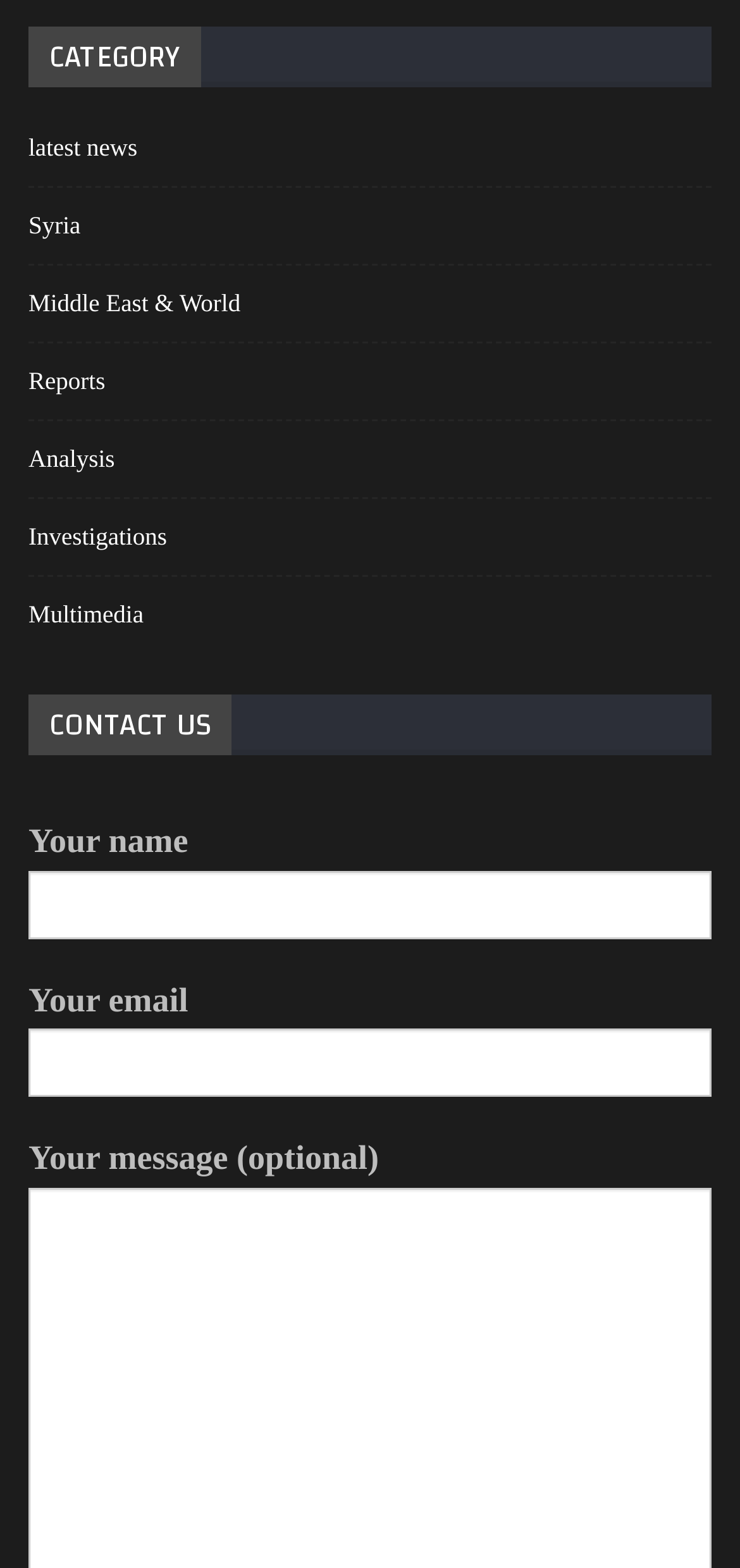Using the given description, provide the bounding box coordinates formatted as (top-left x, top-left y, bottom-right x, bottom-right y), with all values being floating point numbers between 0 and 1. Description: Analysis

[0.038, 0.283, 0.155, 0.302]